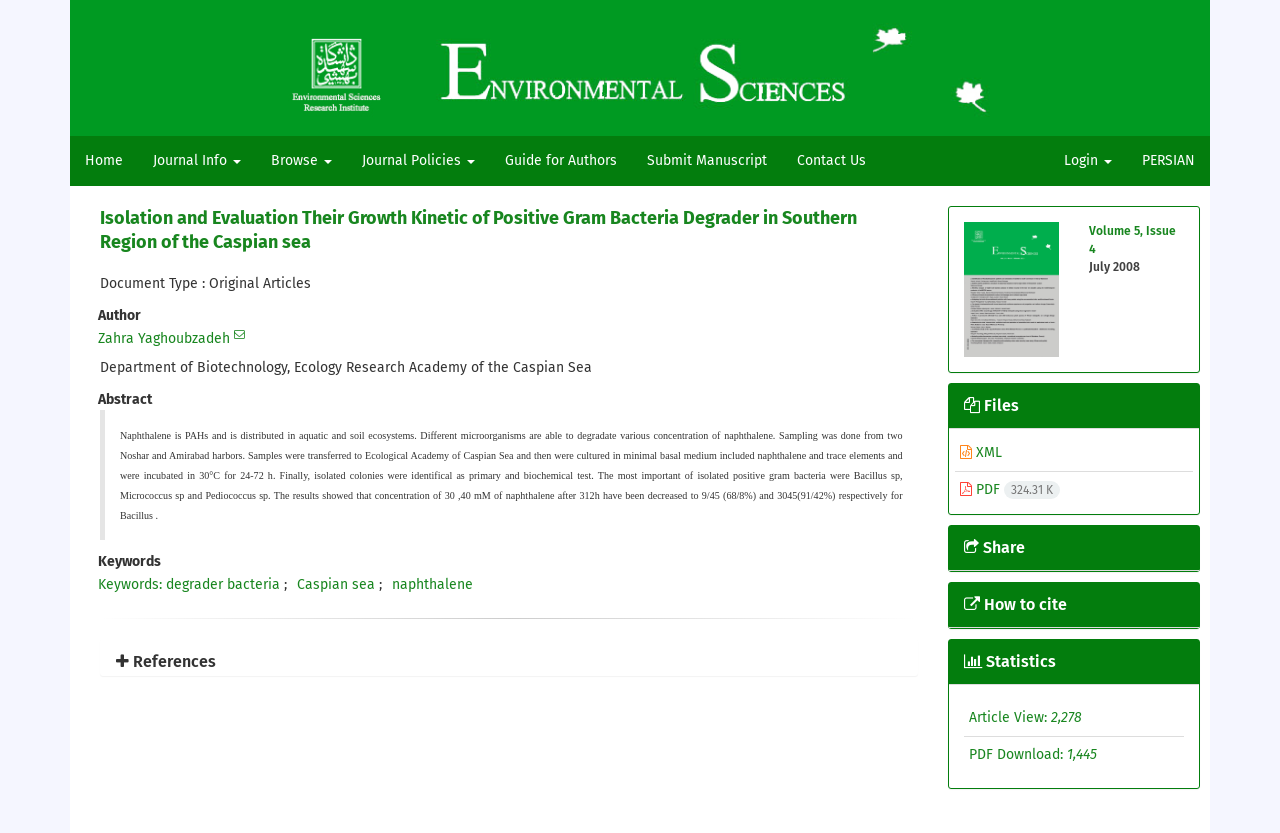From the image, can you give a detailed response to the question below:
What is the document type of this article?

The document type of this article can be found in the static text 'Document Type : Original Articles' which is located at the top of the webpage, below the title.